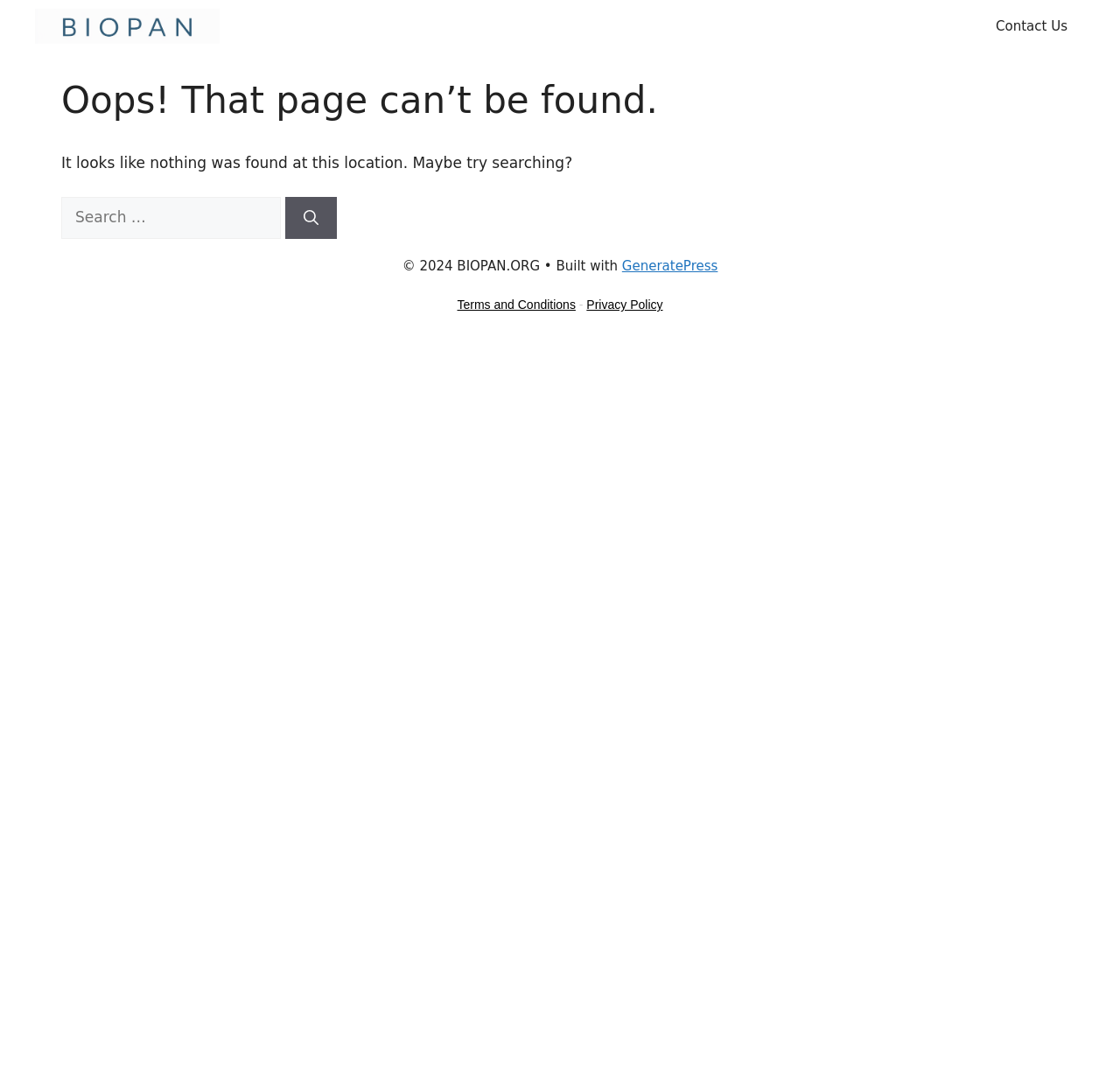What is the theme of the webpage?
Please provide a comprehensive answer based on the contents of the image.

The webpage has a heading that says 'Oops! That page can’t be found.' and a message that says 'It looks like nothing was found at this location. Maybe try searching?'. This suggests that the theme of the webpage is an error page, indicating that the user has reached a page that does not exist.